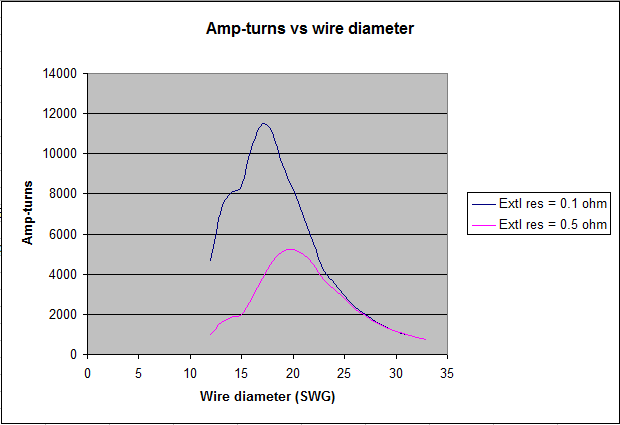What is the maximum value of amp-turns on the y-axis?
Answer the question in as much detail as possible.

The caption states that the y-axis indicates the amp-turns, reaching up to 14,000, which means the maximum value of amp-turns on the y-axis is 14,000.